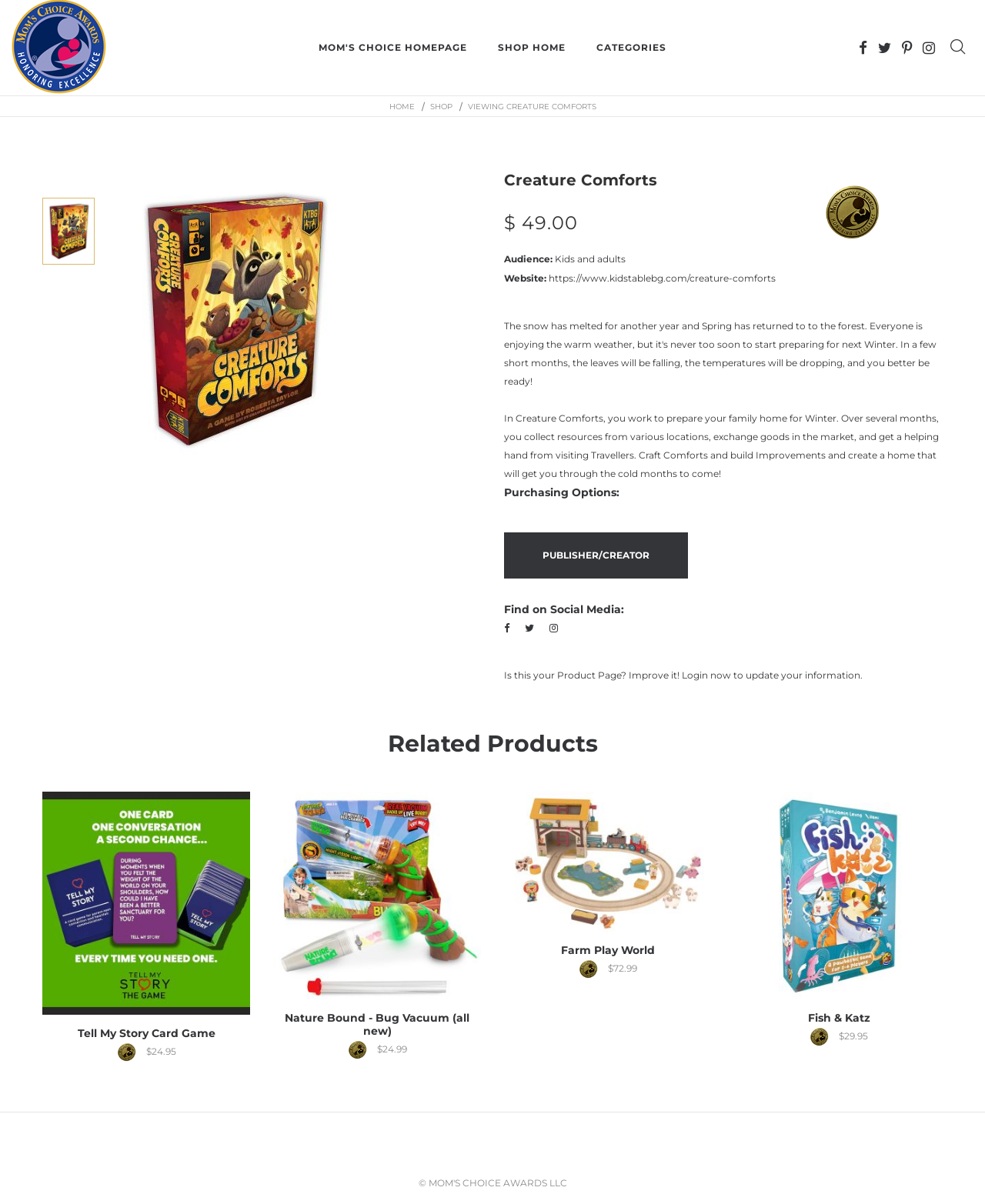Give a detailed account of the webpage.

This webpage is about a product called "Creature Comforts" from the MCA Store. At the top, there are several links to navigate to different parts of the website, including the homepage, shop, and categories. Below these links, there is a heading that reads "Creature Comforts" and a price tag of $49.00. 

To the right of the heading, there is an image of an MCA Gold Award. Below the heading, there are several sections of text that describe the product, including its audience, website, and a detailed description of the game. 

Further down the page, there are purchasing options and links to find the product on social media. There is also a section that asks if this is the product page and provides a link to update the information.

The page also features a section titled "Related Products" with four products listed: "Tell My Story Card Game", "Nature Bound - Bug Vacuum (all new)", "Farm Play World", and "Fish & Katz". Each product has a link, an image of an MCA Gold Award, and a price tag. 

At the very bottom of the page, there is a copyright notice with a link to "MOM'S CHOICE AWARDS LLC".